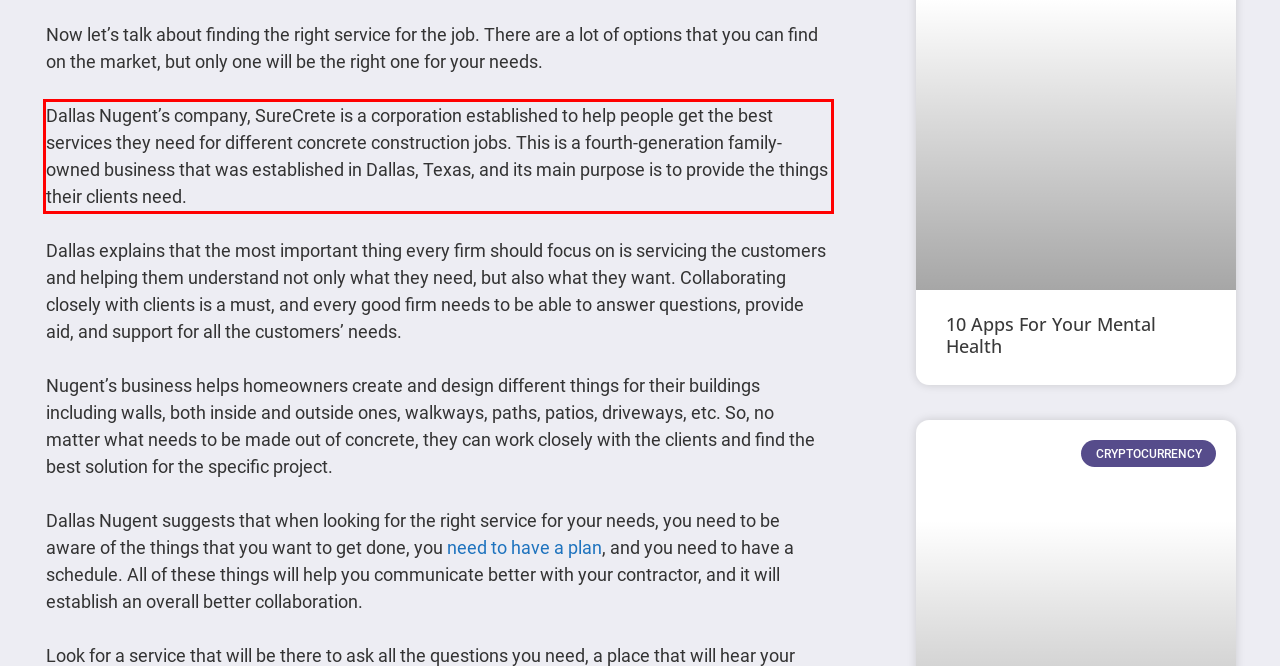Within the screenshot of a webpage, identify the red bounding box and perform OCR to capture the text content it contains.

Dallas Nugent’s company, SureCrete is a corporation established to help people get the best services they need for different concrete construction jobs. This is a fourth-generation family-owned business that was established in Dallas, Texas, and its main purpose is to provide the things their clients need.